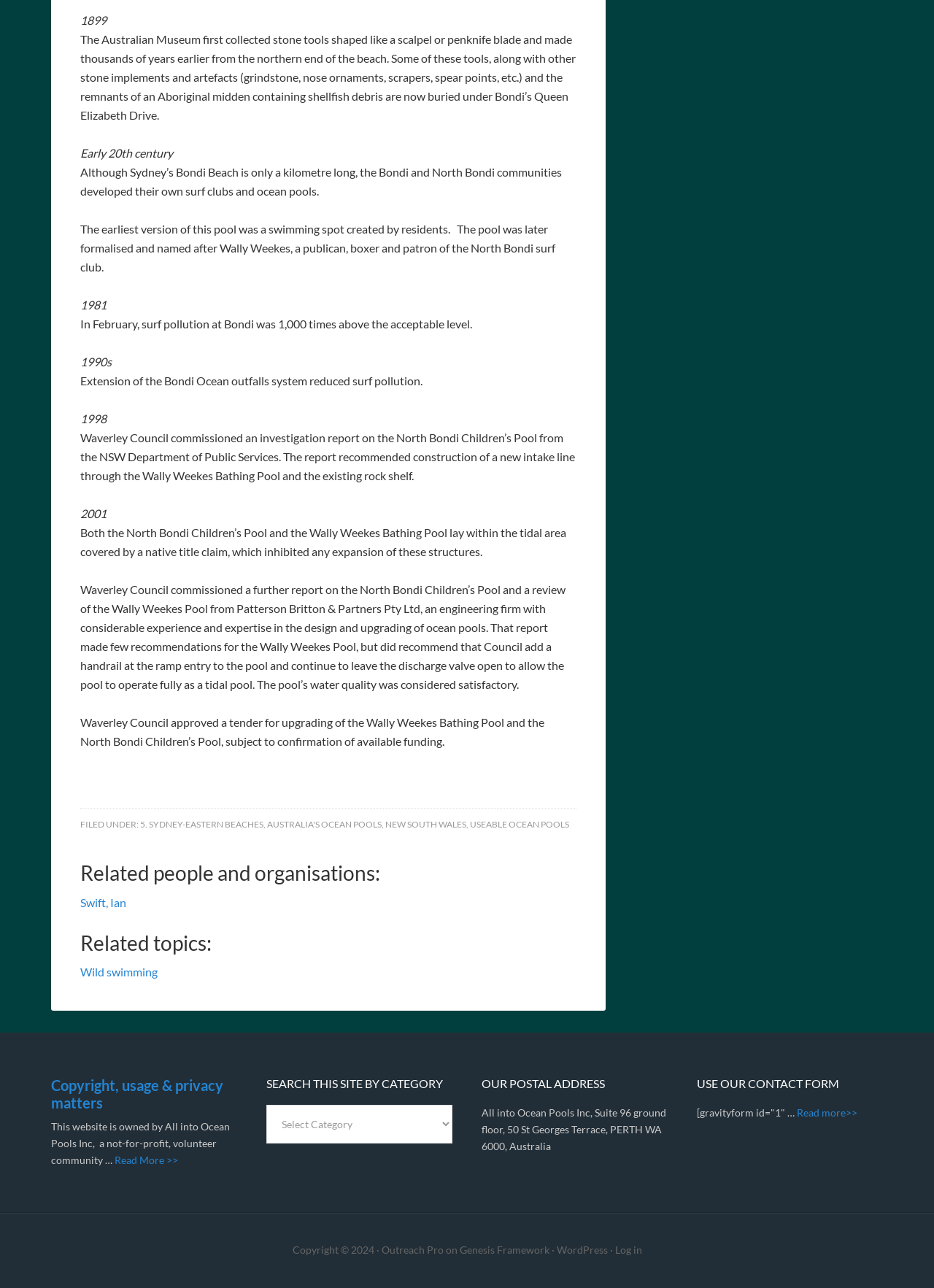Please provide the bounding box coordinates for the element that needs to be clicked to perform the instruction: "Read more about copyright, usage and privacy matters". The coordinates must consist of four float numbers between 0 and 1, formatted as [left, top, right, bottom].

[0.055, 0.836, 0.239, 0.863]